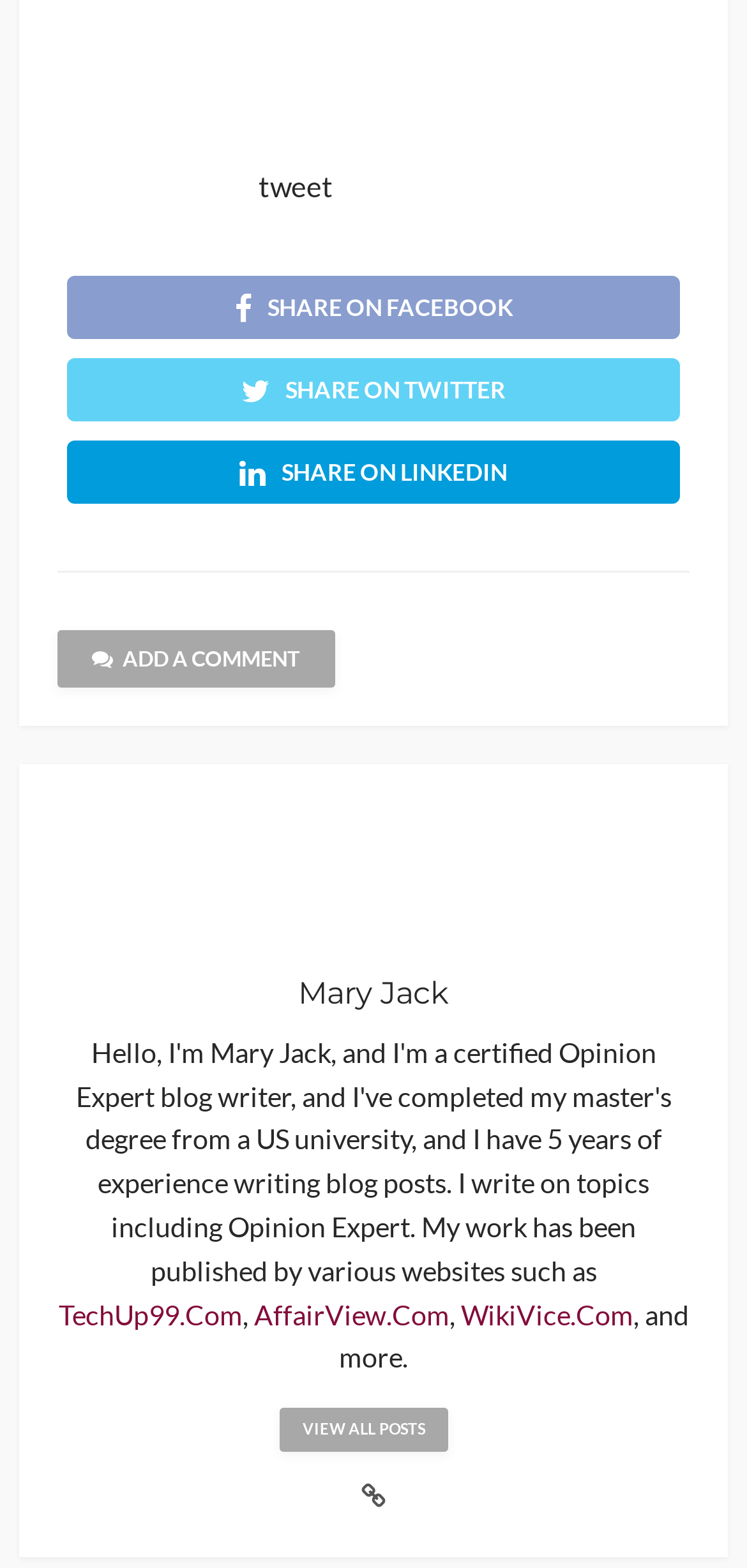Please find the bounding box coordinates of the element that needs to be clicked to perform the following instruction: "Share on Twitter". The bounding box coordinates should be four float numbers between 0 and 1, represented as [left, top, right, bottom].

[0.09, 0.228, 0.91, 0.269]